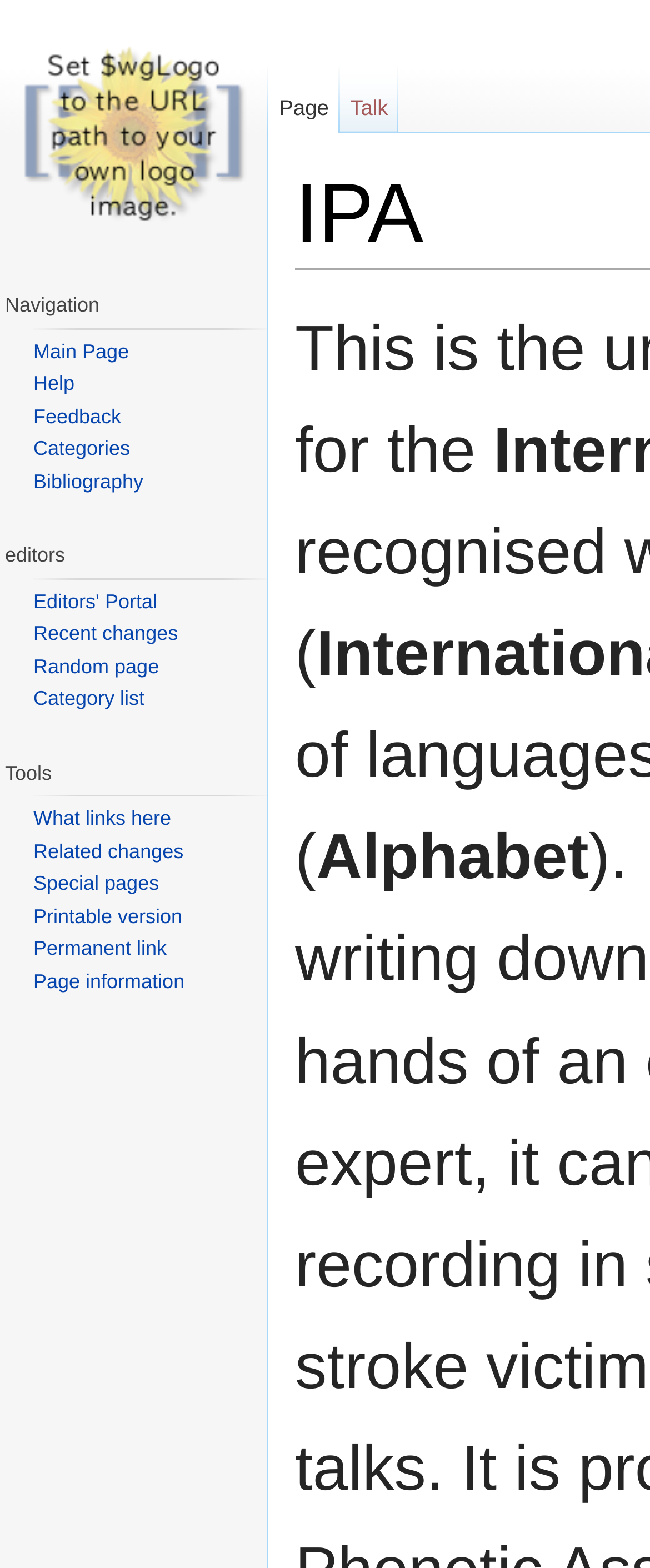Please answer the following question using a single word or phrase: 
How many navigation sections are there?

3